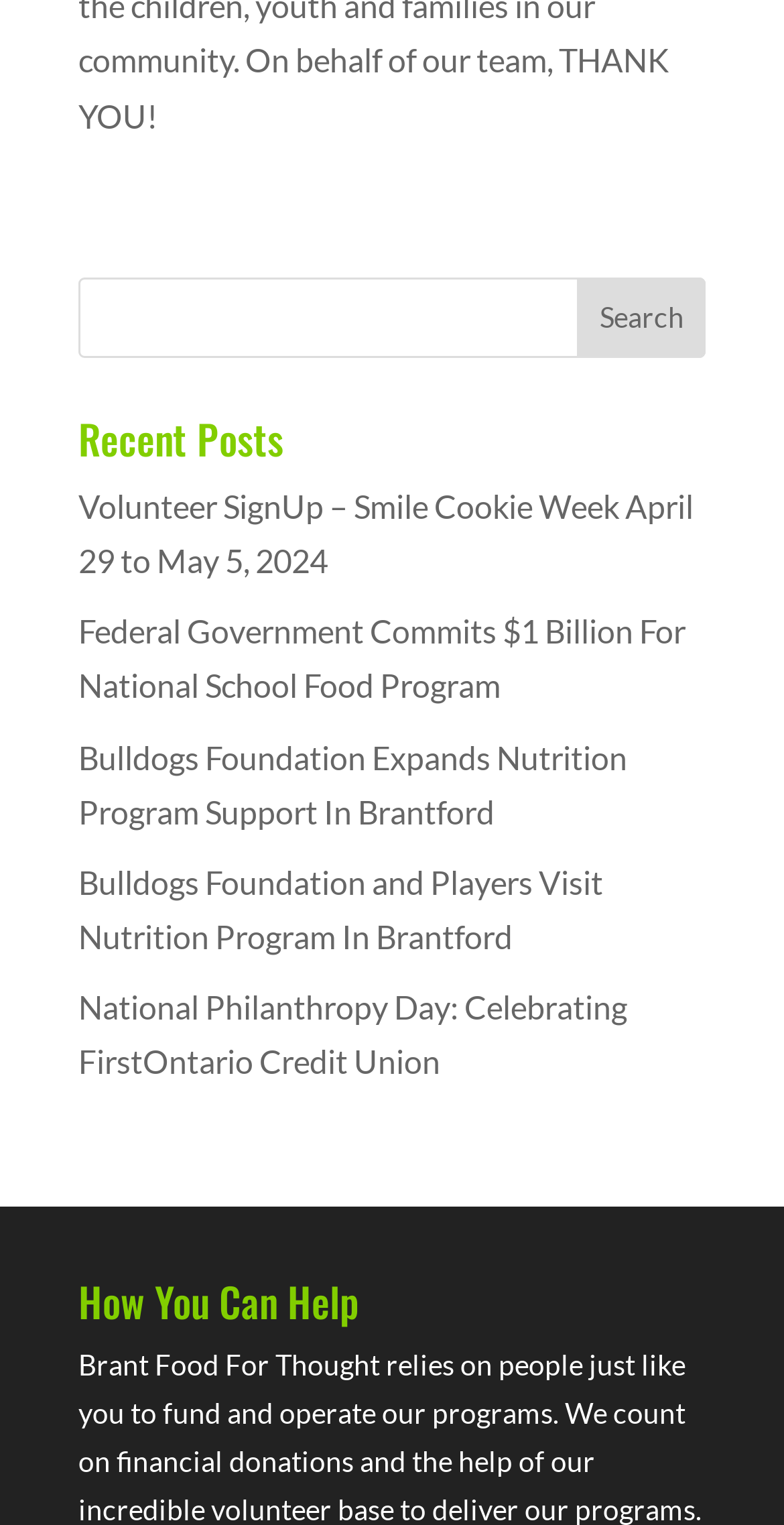Give a succinct answer to this question in a single word or phrase: 
What is the theme of the recent posts?

Various